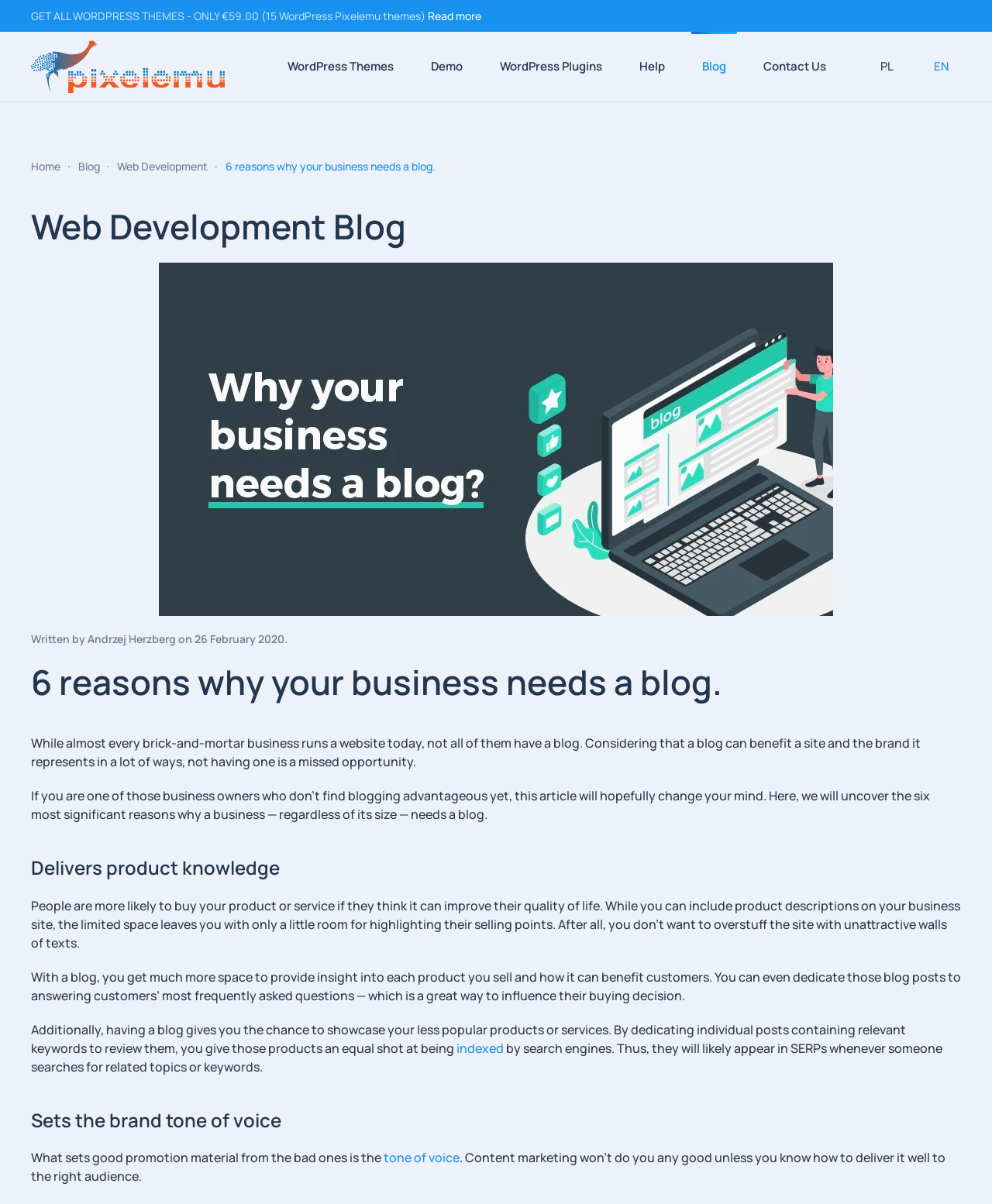Identify the bounding box coordinates of the specific part of the webpage to click to complete this instruction: "Click on 'Skip to main content'".

[0.035, 0.03, 0.158, 0.044]